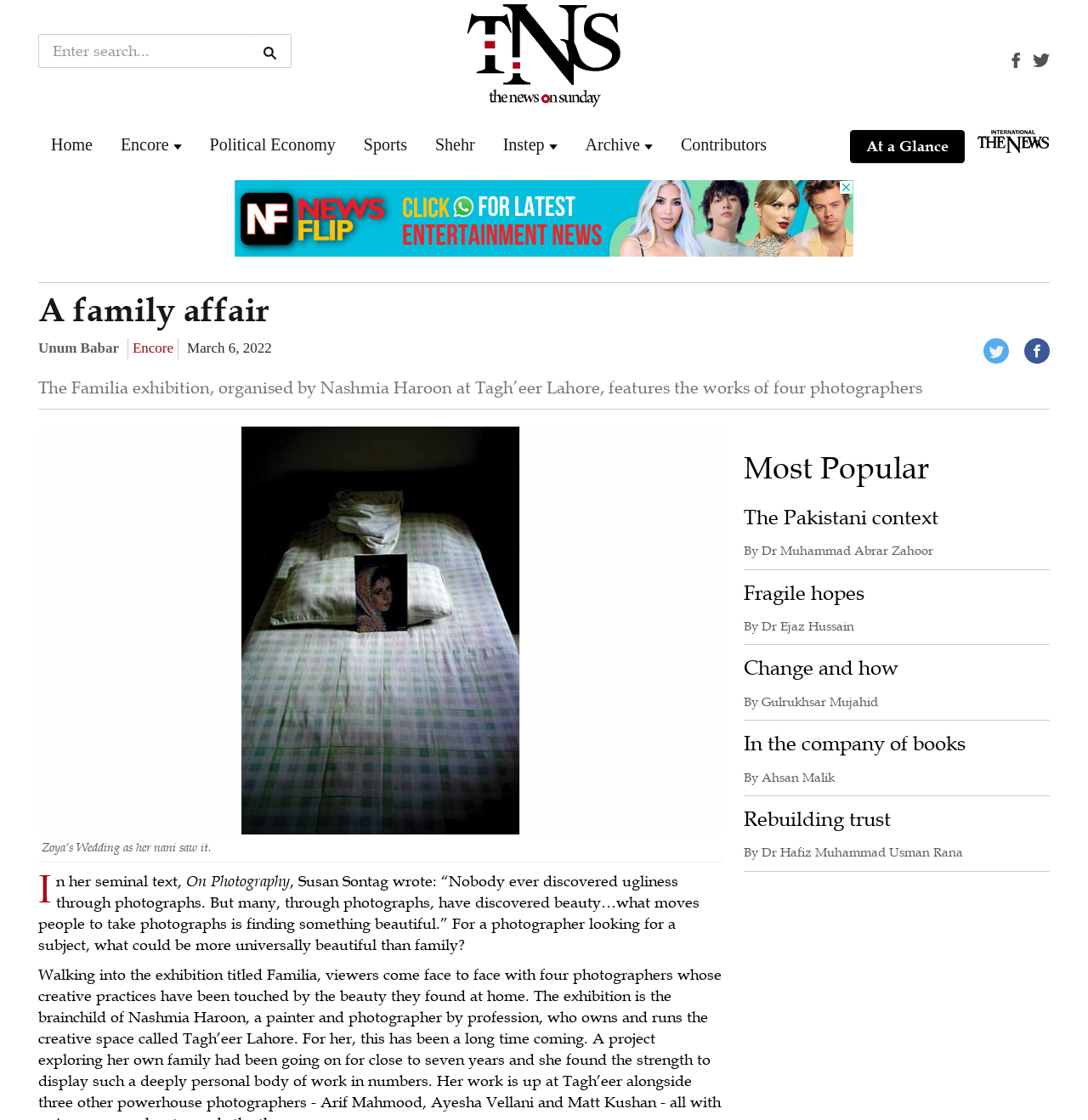Using the webpage screenshot, locate the HTML element that fits the following description and provide its bounding box: "Fragile hopes".

[0.684, 0.519, 0.795, 0.541]